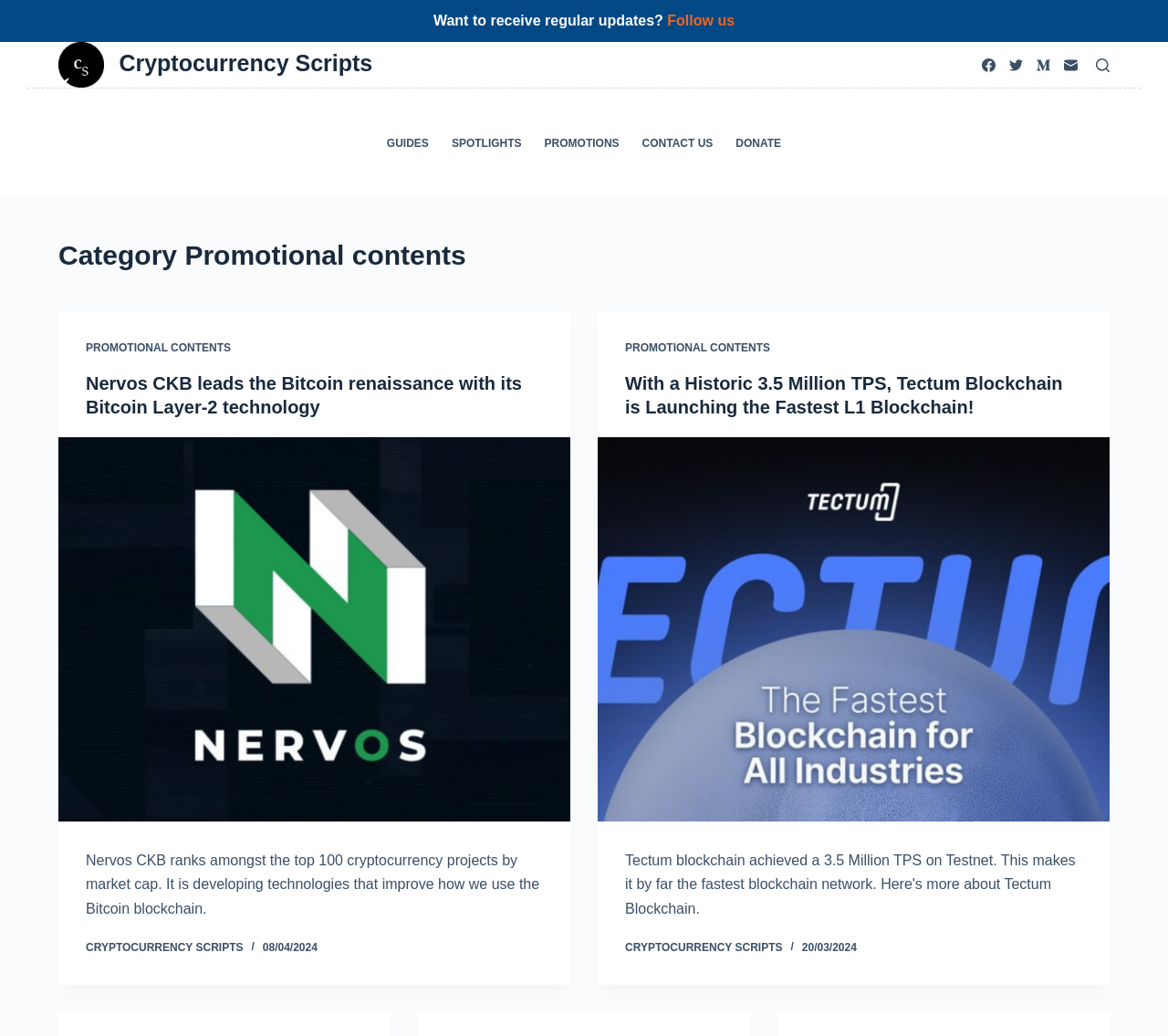Please identify the coordinates of the bounding box for the clickable region that will accomplish this instruction: "Toggle All NYU Global Navigation".

None